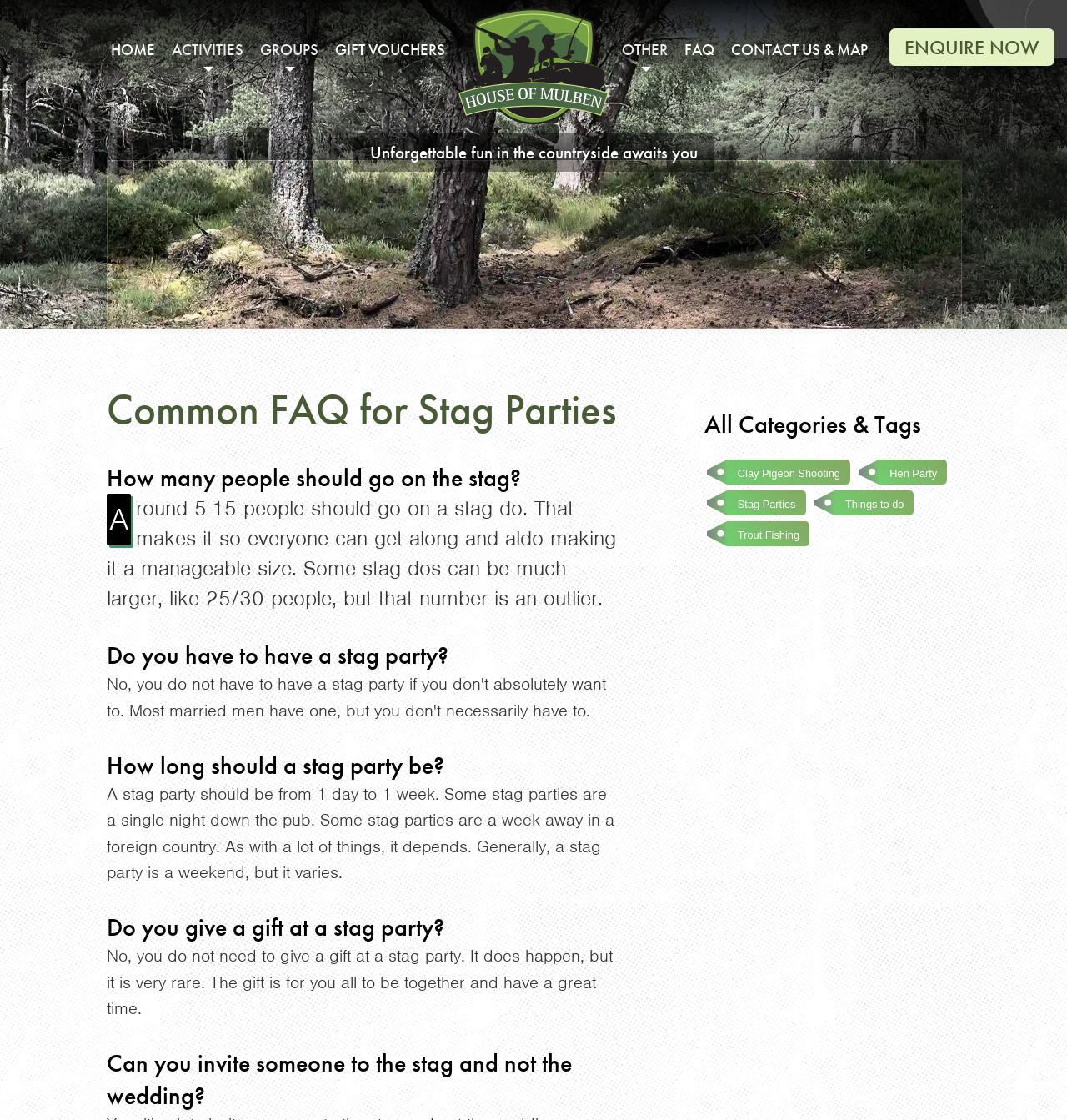Please determine the main heading text of this webpage.

Common FAQ for Stag Parties